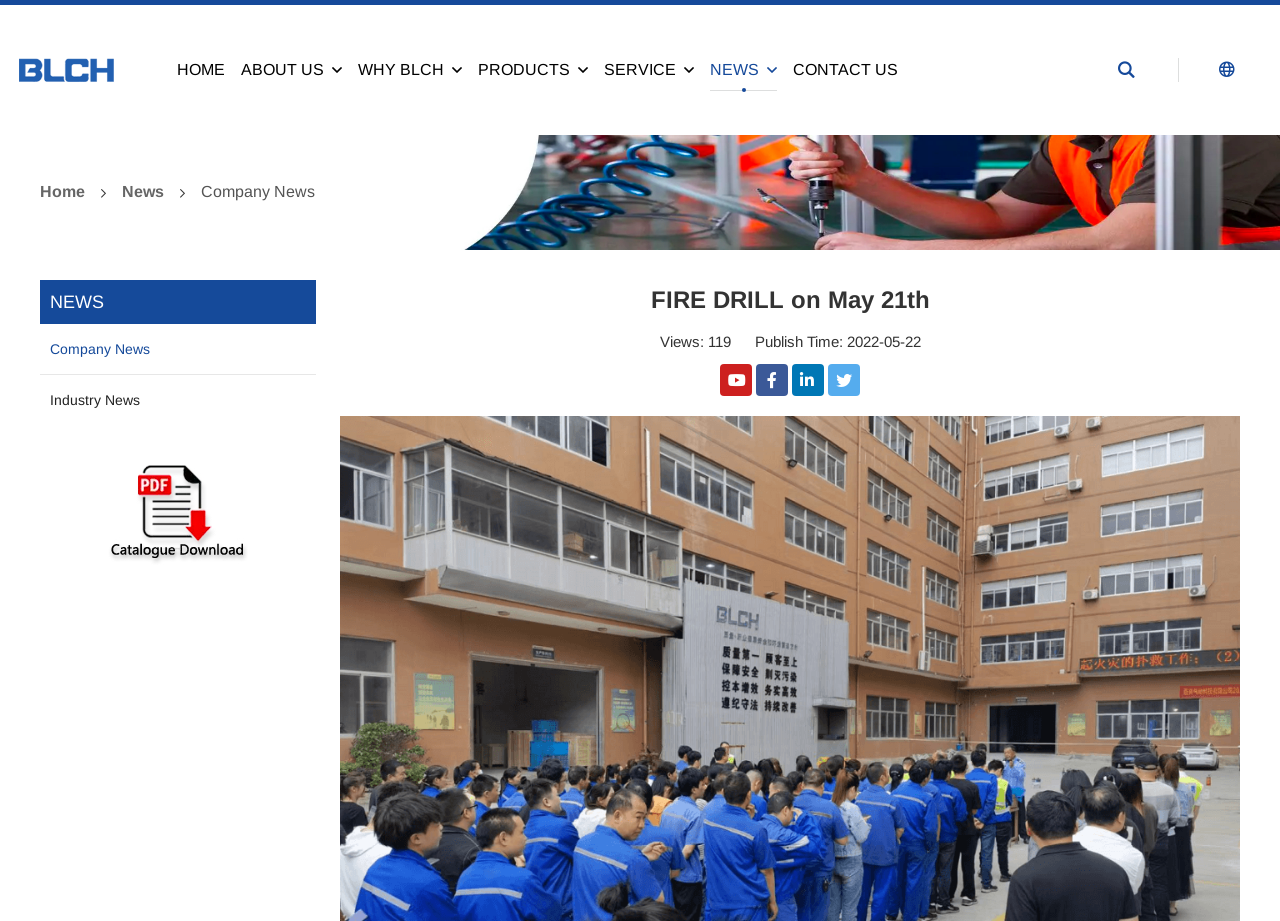Please specify the coordinates of the bounding box for the element that should be clicked to carry out this instruction: "Click the HOME link". The coordinates must be four float numbers between 0 and 1, formatted as [left, top, right, bottom].

[0.138, 0.052, 0.176, 0.1]